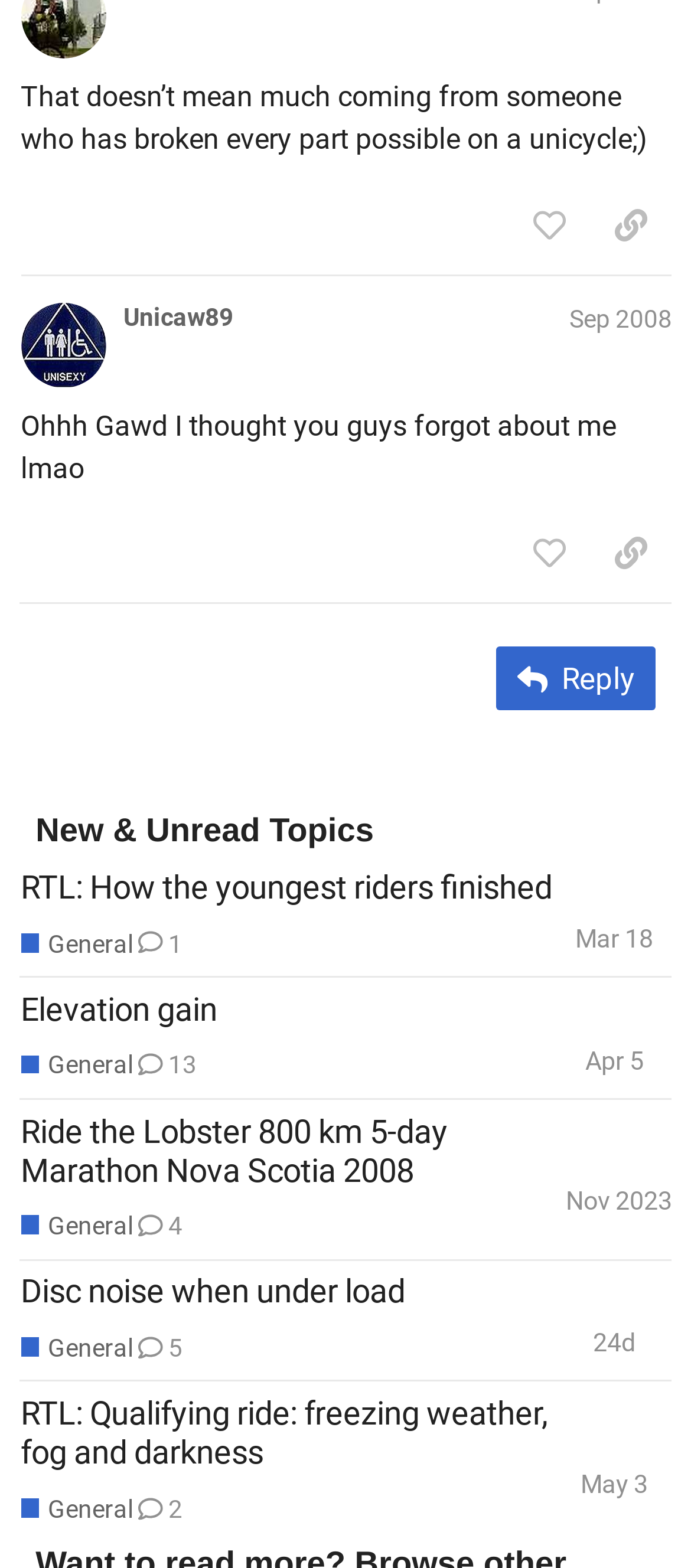Specify the bounding box coordinates of the element's region that should be clicked to achieve the following instruction: "Sign up or log in to like this post". The bounding box coordinates consist of four float numbers between 0 and 1, in the format [left, top, right, bottom].

[0.736, 0.121, 0.854, 0.166]